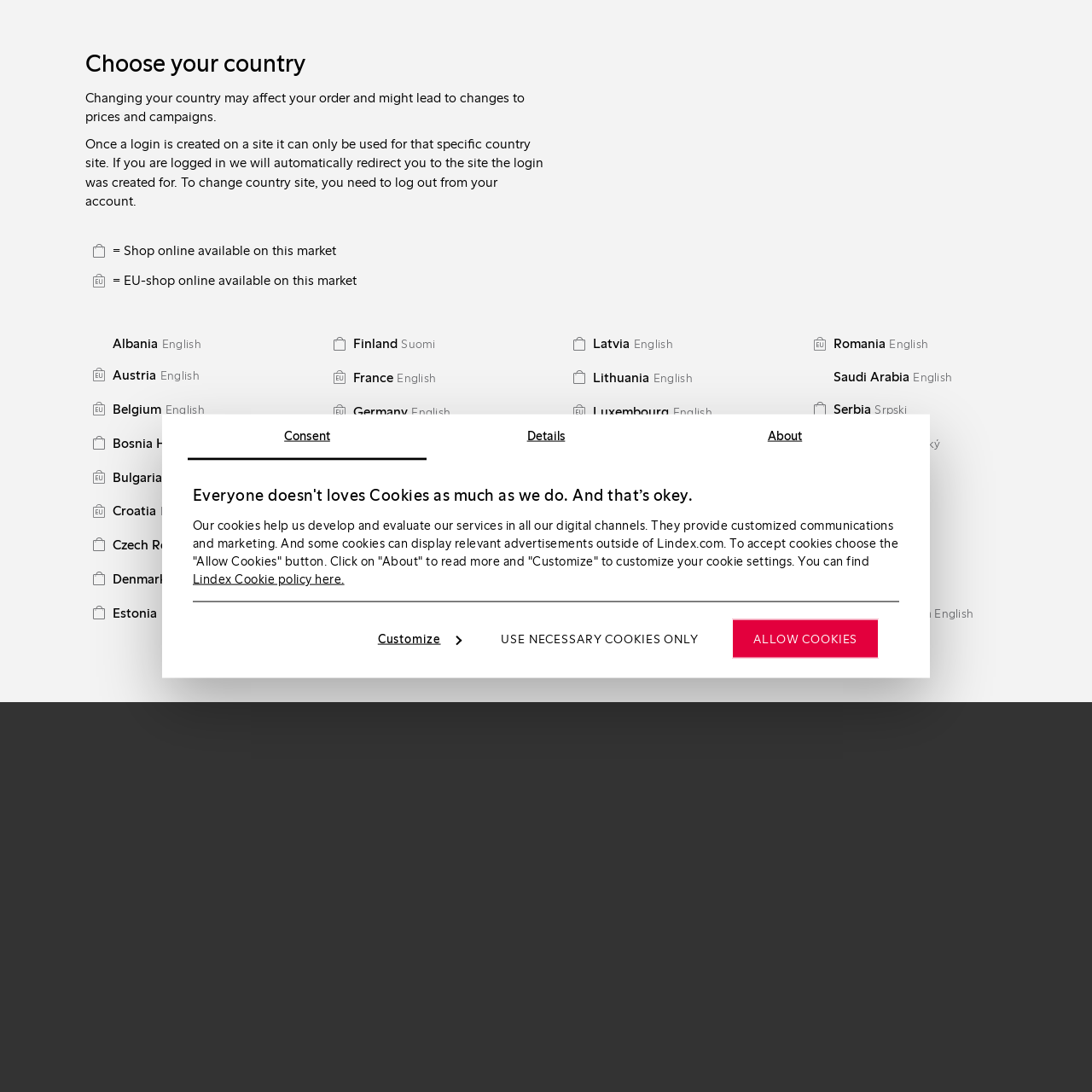What is the return policy?
Please use the image to provide an in-depth answer to the question.

I found the answer by looking at the StaticText element with the text 'We have a 60 days return policy (14 days for sale items).' which is located at the top of the webpage.